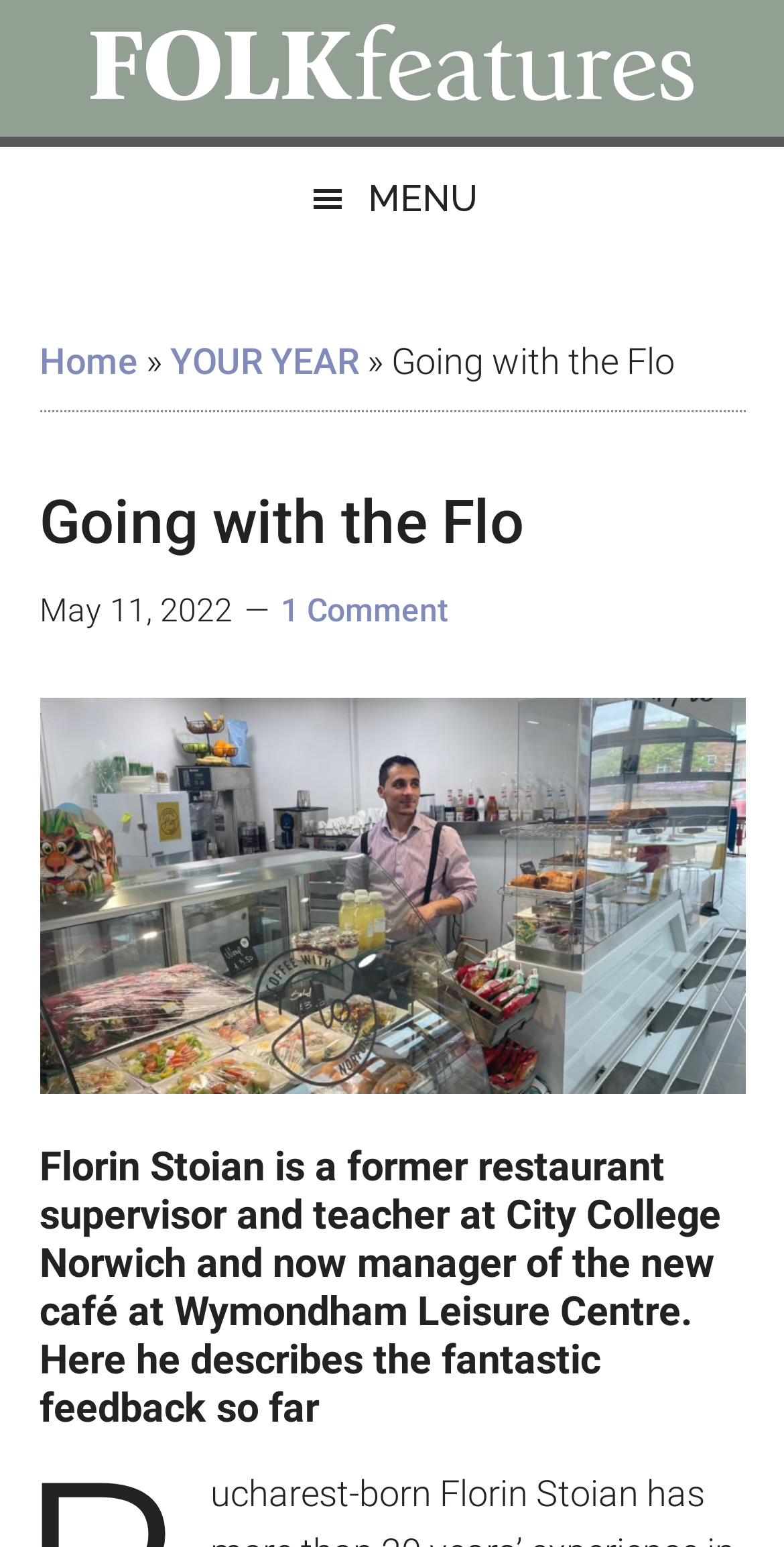Using the information in the image, give a detailed answer to the following question: What is the name of this website?

The answer can be found in the link element which says 'Folk Features Homepage' at the top of the webpage.